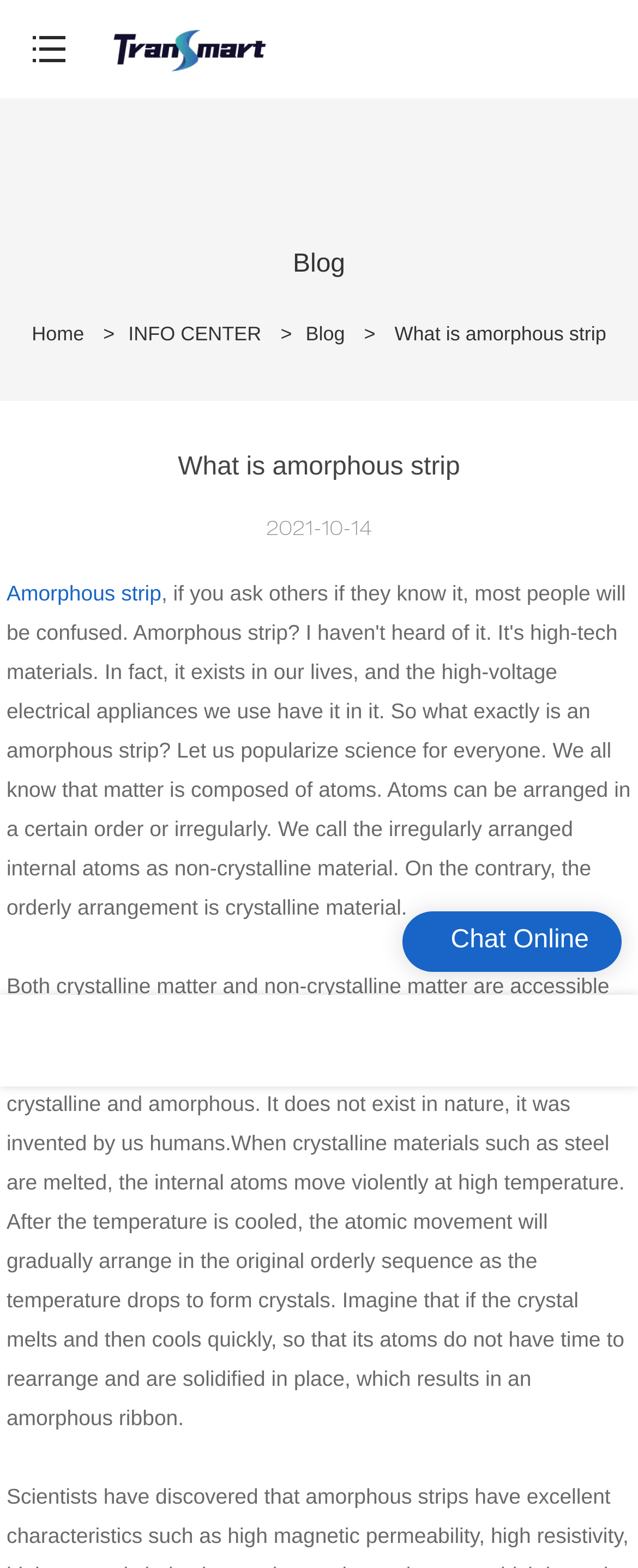Provide a thorough summary of the webpage.

The webpage appears to be a blog post about amorphous strips. At the top left corner, there is a logo of Transmart Soft Magnetic Materials, which is a clickable link. Next to the logo, there are navigation links, including "Home", "INFO CENTER", and "Blog". 

Below the navigation links, there is a heading that reads "What is amorphous strip" in a large font size, taking up most of the width of the page. This heading is repeated again below, but in a smaller font size. 

On the right side of the page, there is a date "2021-10-14" indicating when the blog post was published. Below the date, there is a link to "Amorphous strip", which is likely a related article or a tag. 

At the bottom of the page, there is a "Chat Online" button, and a row of five identical links, likely representing social media or sharing options.